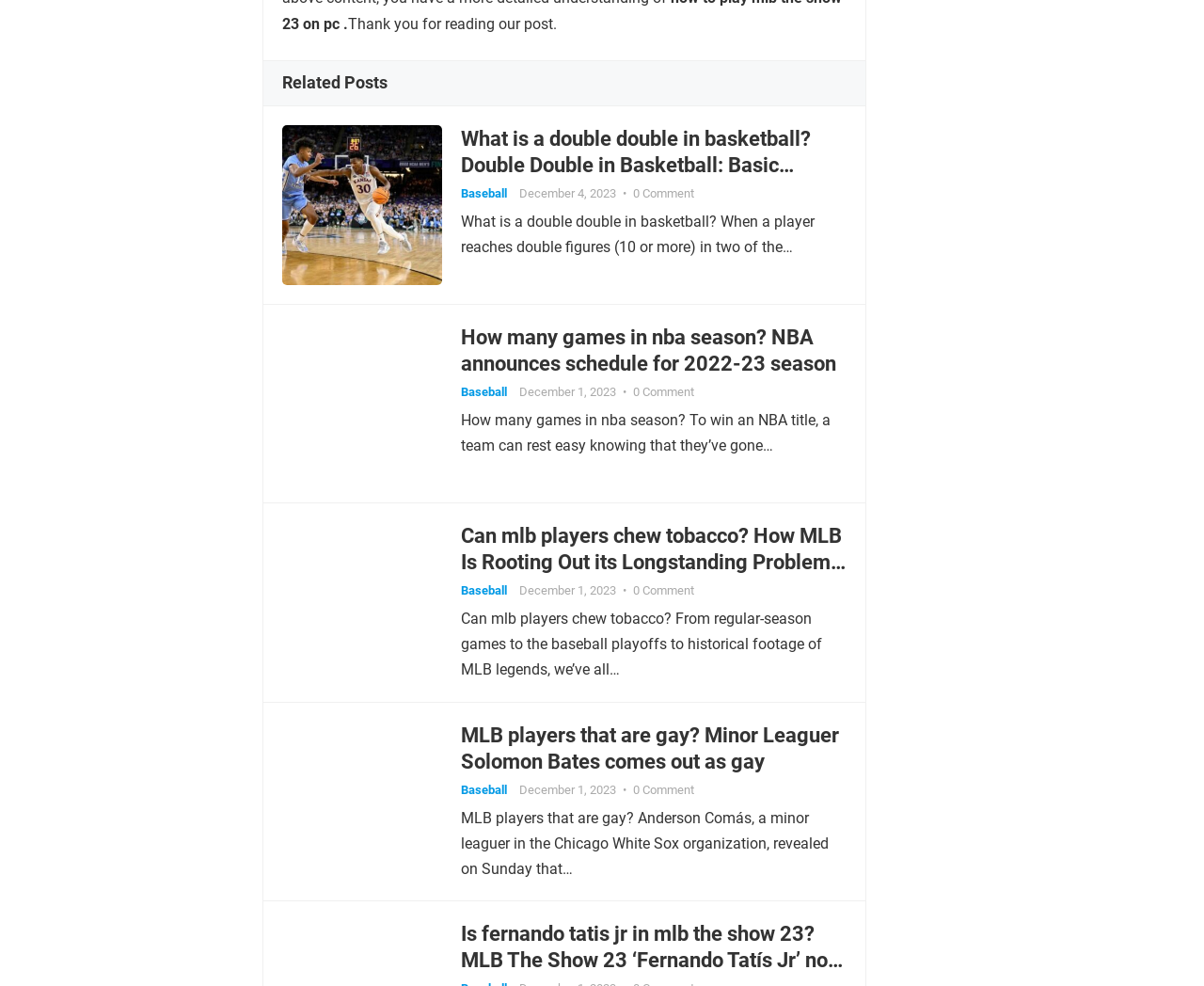Please give the bounding box coordinates of the area that should be clicked to fulfill the following instruction: "Read 'MLB players that are gay? Minor Leaguer Solomon Bates comes out as gay'". The coordinates should be in the format of four float numbers from 0 to 1, i.e., [left, top, right, bottom].

[0.383, 0.731, 0.703, 0.785]